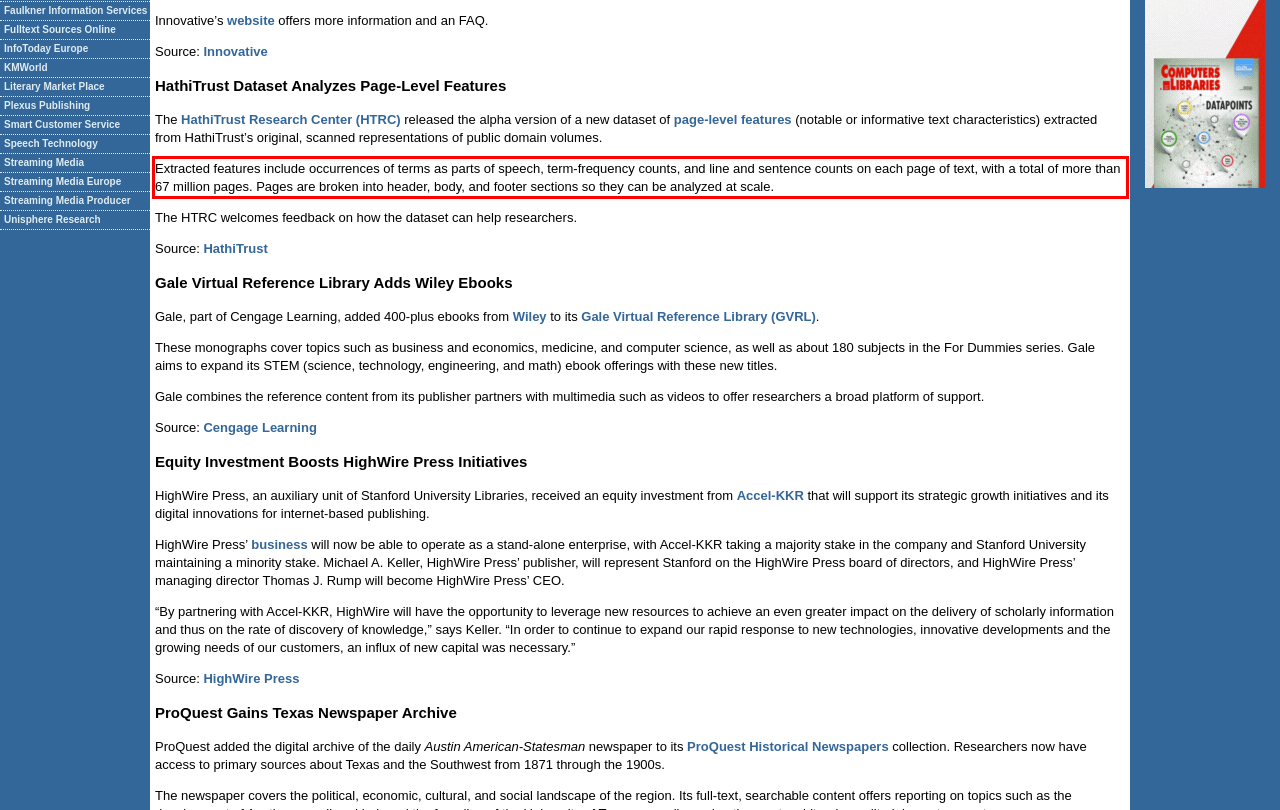Please perform OCR on the text content within the red bounding box that is highlighted in the provided webpage screenshot.

Extracted features include occurrences of terms as parts of speech, term-frequency counts, and line and sentence counts on each page of text, with a total of more than 67 million pages. Pages are broken into header, body, and footer sections so they can be analyzed at scale.